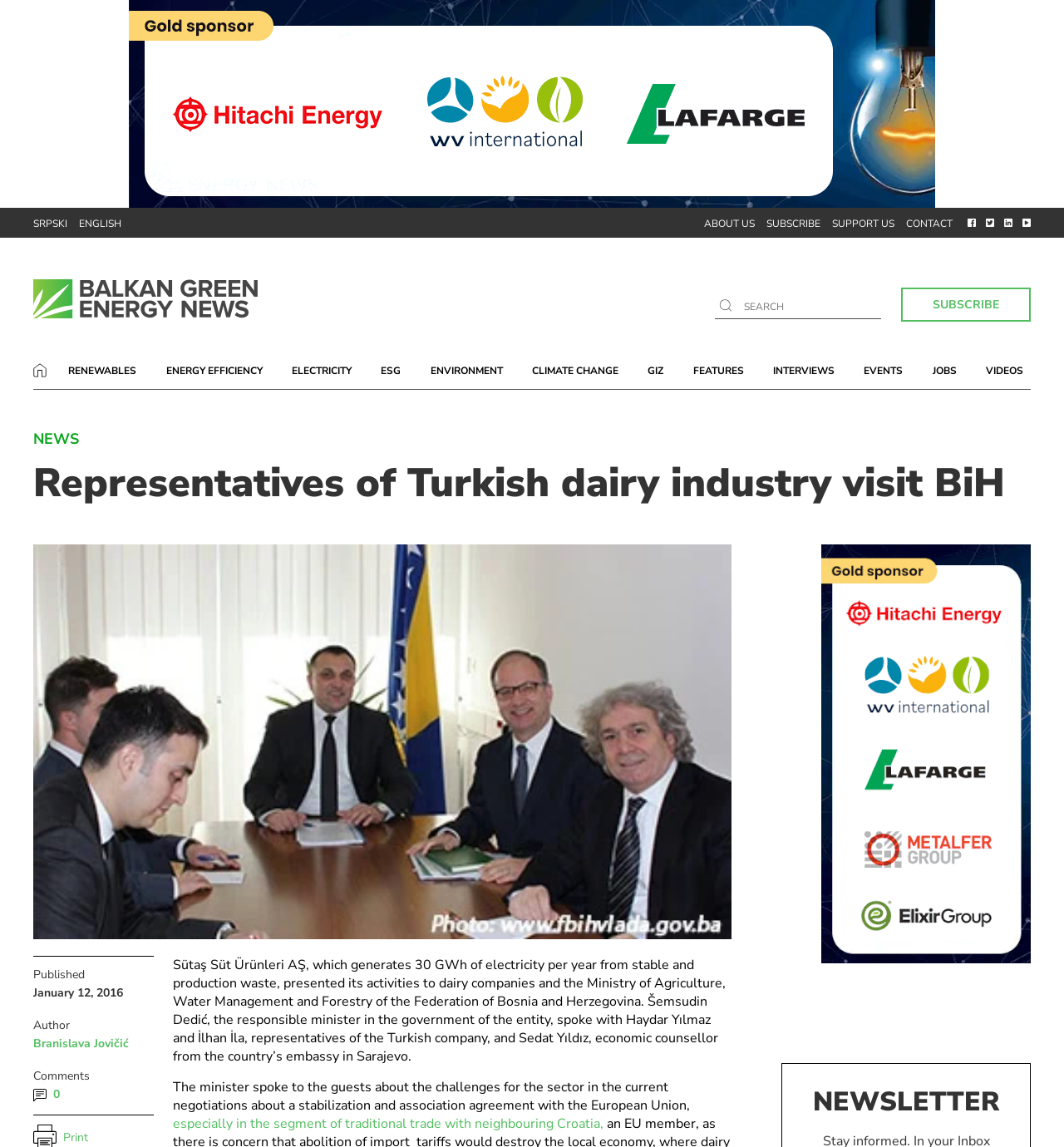Generate a detailed explanation of the webpage's features and information.

The webpage appears to be a news article page with a focus on the dairy industry. At the top, there is a banner with a link to "BEF2024-970x250-Sponsors-ENG-GIF" and an image with the same name. Below this, there are several links to different language options, including "SRPSKI", "ENGLISH", and others.

The main navigation menu is located below the language options, with links to "ABOUT US", "SUBSCRIBE", "SUPPORT US", and "CONTACT". To the right of this menu, there are several small images with links to unknown destinations.

The main content of the page is divided into two sections. On the left, there is a section with a heading "Representatives of Turkish dairy industry visit BiH" and a subheading "NEWS". Below this, there is a block of text describing a meeting between Turkish dairy industry representatives and the Ministry of Agriculture, Water Management, and Forestry of the Federation of Bosnia and Herzegovina.

On the right side of the page, there is a sidebar with several links to different categories, including "RENEWABLES", "ENERGY EFFICIENCY", "ELECTRICITY", and others. Below these links, there is a search box with a "SEARCH" button.

Further down the page, there is a section with a link to "SUBSCRIBE" and an image. Below this, there are several more links to different categories, including "FEATURES", "INTERVIEWS", "EVENTS", and others.

At the bottom of the page, there is a section with information about the article, including the publication date, author, and comments. There is also a link to "Print" and an image.